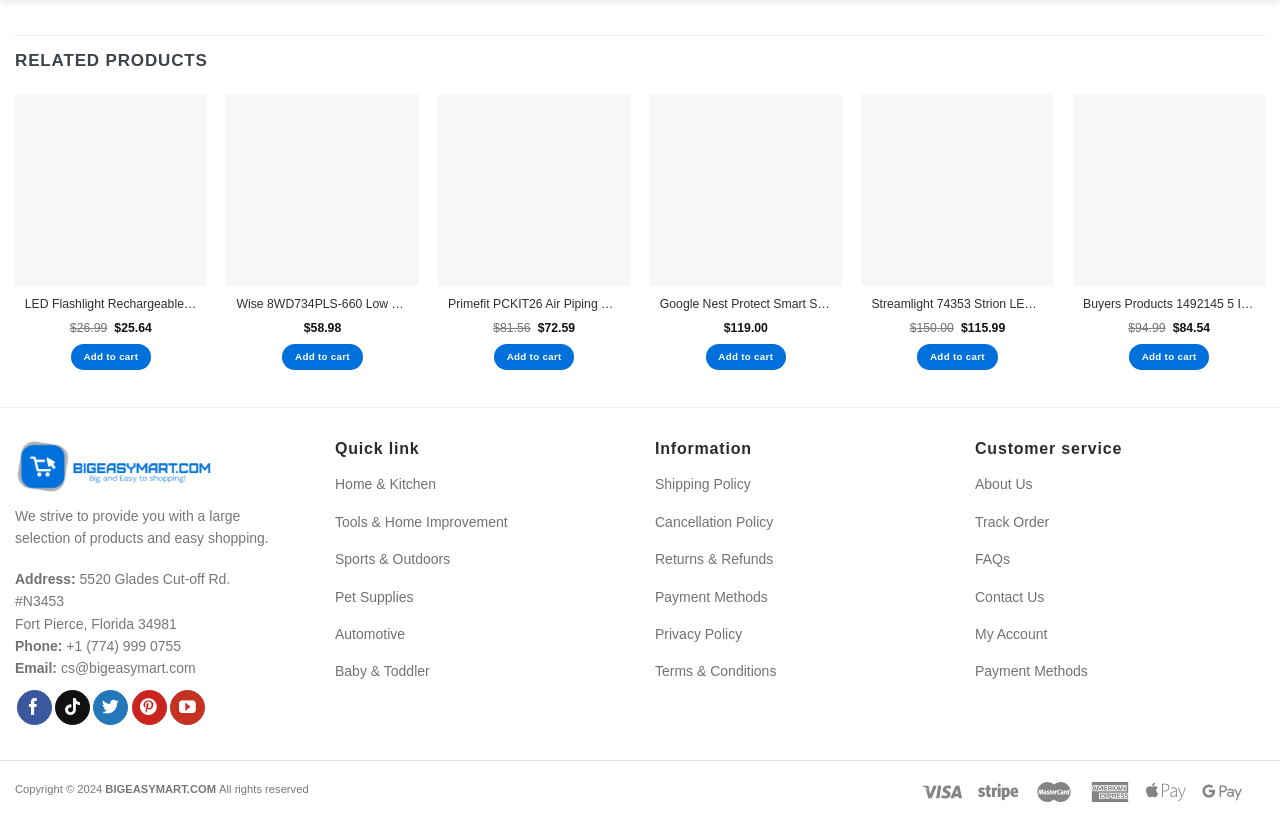Can you pinpoint the bounding box coordinates for the clickable element required for this instruction: "Contact customer service"? The coordinates should be four float numbers between 0 and 1, i.e., [left, top, right, bottom].

[0.762, 0.712, 0.816, 0.74]